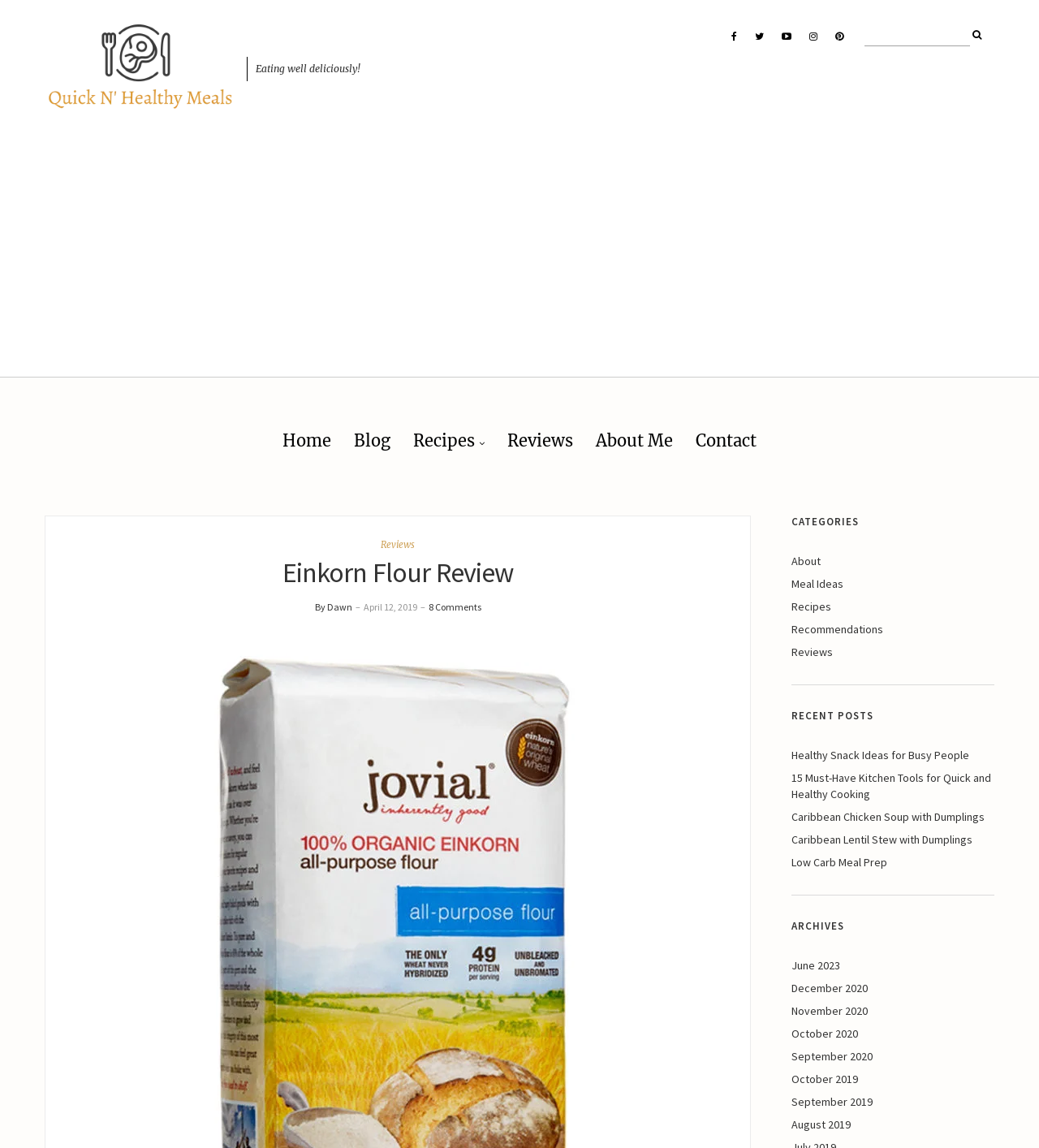Refer to the image and provide an in-depth answer to the question: 
What is the author of the post?

The author of the post can be found below the post title, where it says 'By Dawn' as a link. This indicates that the author of the post is Dawn.